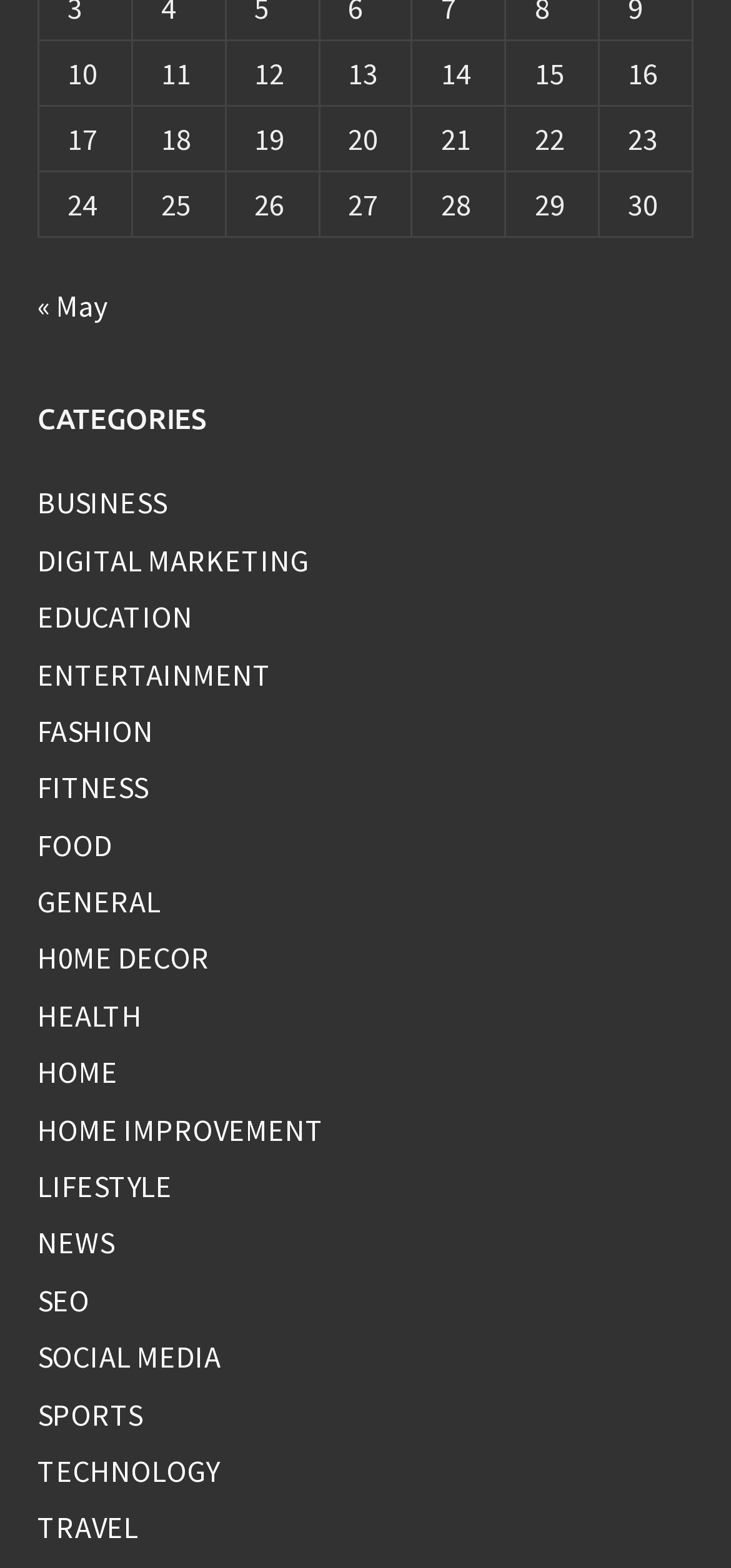Can you find the bounding box coordinates for the element to click on to achieve the instruction: "Click on the 'BUSINESS' category"?

[0.051, 0.309, 0.228, 0.333]